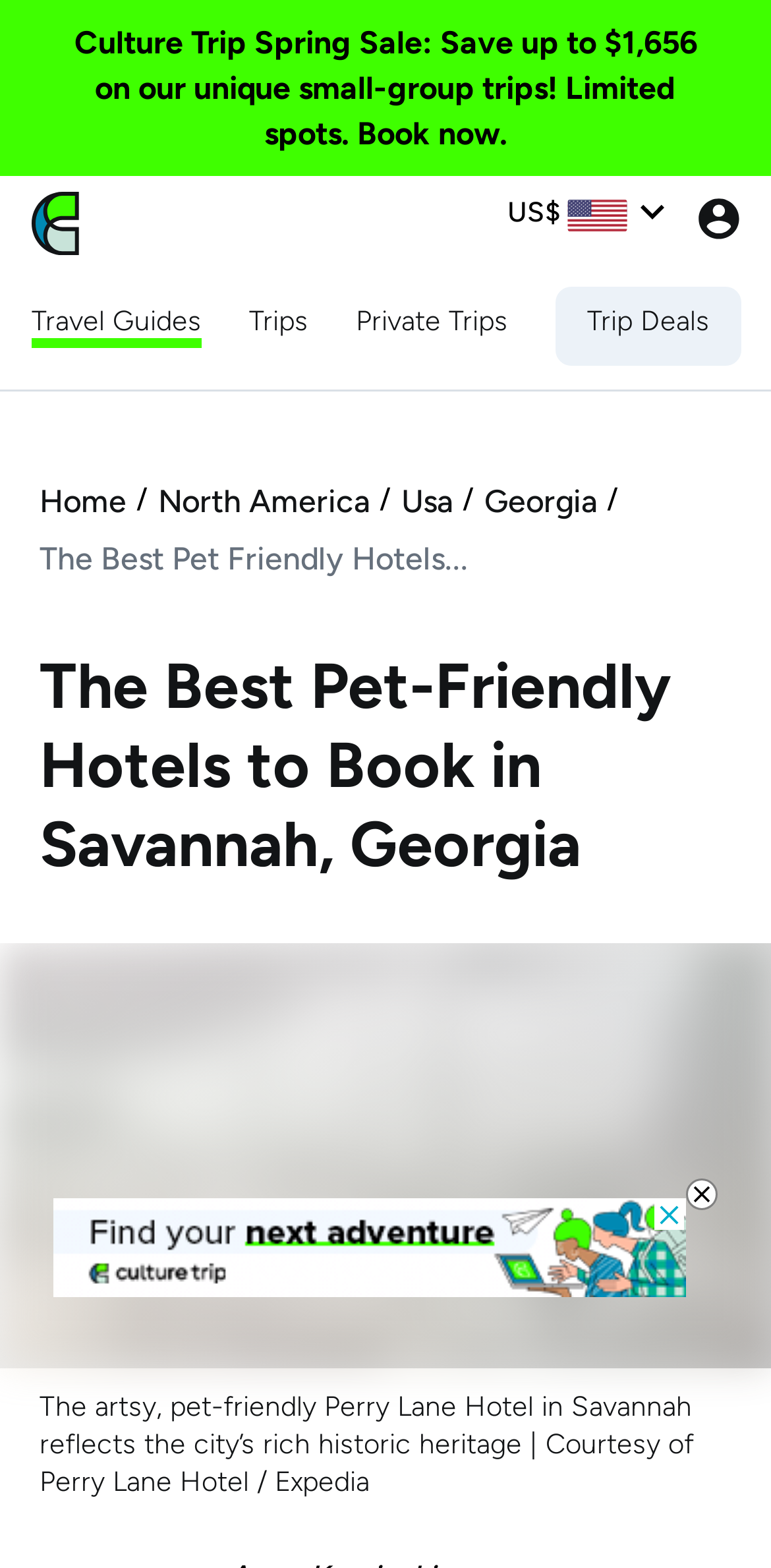Point out the bounding box coordinates of the section to click in order to follow this instruction: "Sort by name".

[0.897, 0.122, 0.959, 0.153]